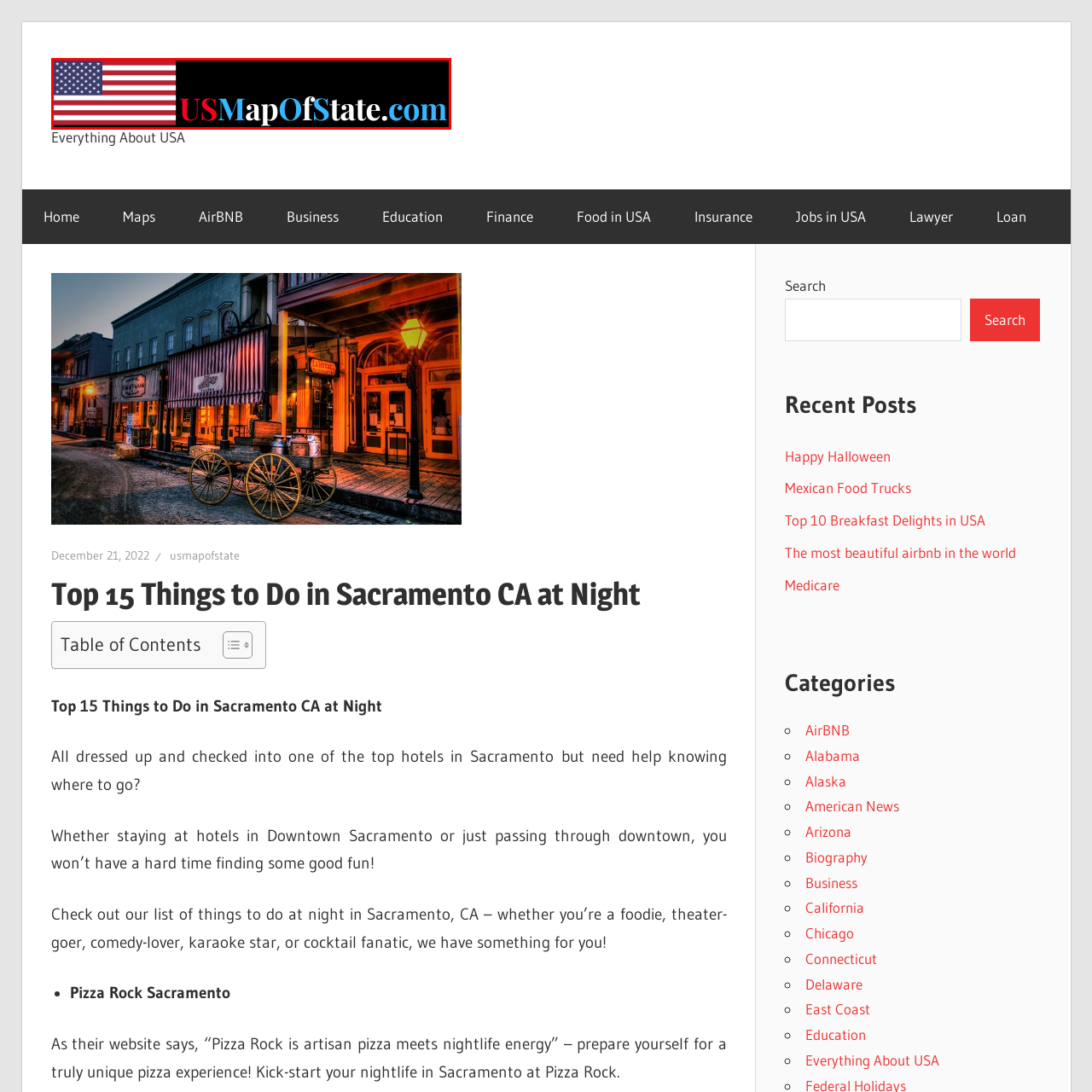Generate a detailed caption for the content inside the red bounding box.

The image features a logo for USMapOfState.com, prominently displaying the colors of the American flag on the left side with red and white stripes and a blue field filled with white stars. The text "USMapOfState.com" appears to the right, stylized with "US" in red, "Map" in black, and "Of State.com" in blue. This logo embodies the theme of American geography, likely appealing to users interested in state maps and travel information, enhancing their online experience with a clear representation of its focus.